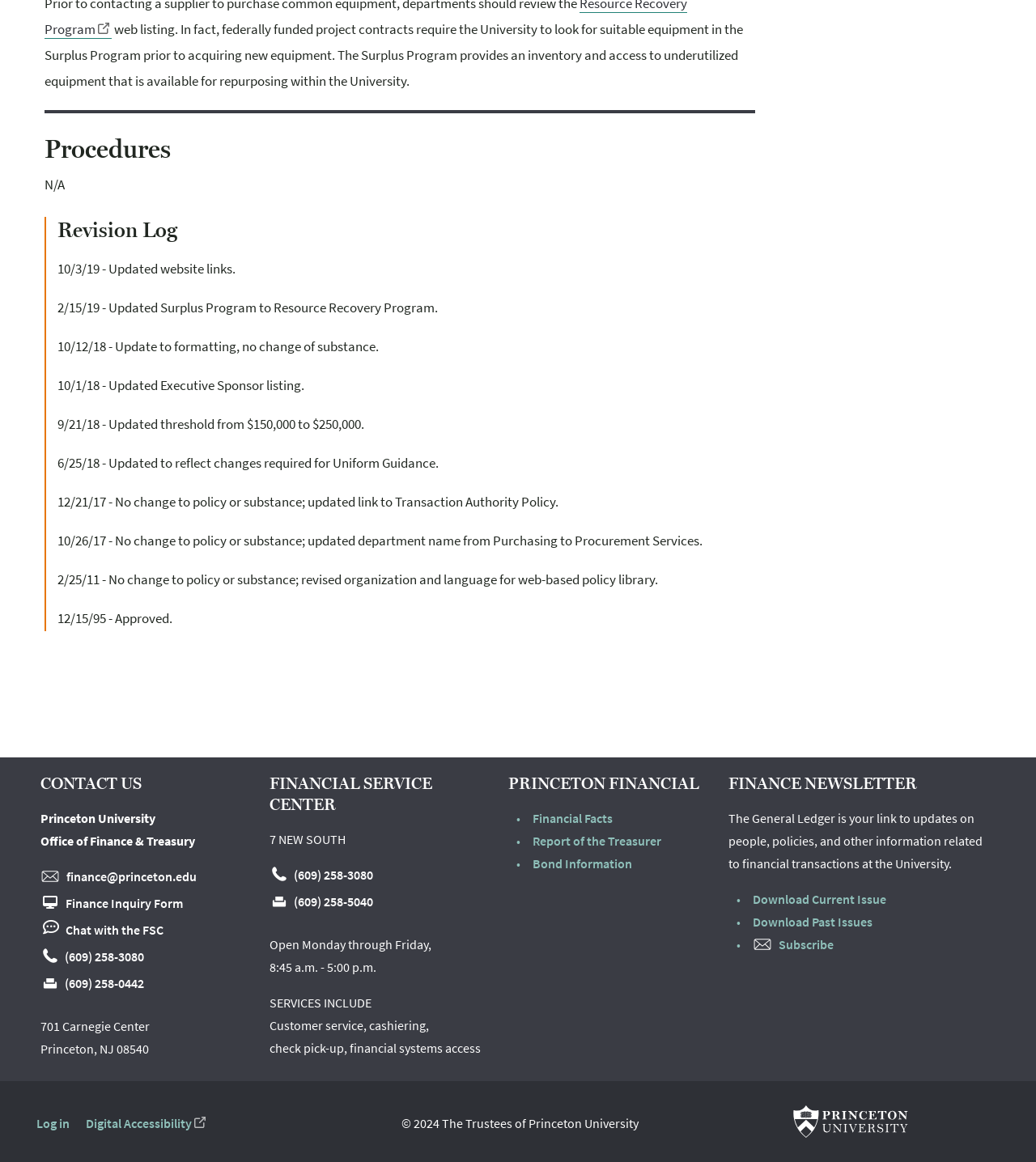Please identify the bounding box coordinates of the region to click in order to complete the given instruction: "Chat with the FSC". The coordinates should be four float numbers between 0 and 1, i.e., [left, top, right, bottom].

[0.039, 0.791, 0.26, 0.811]